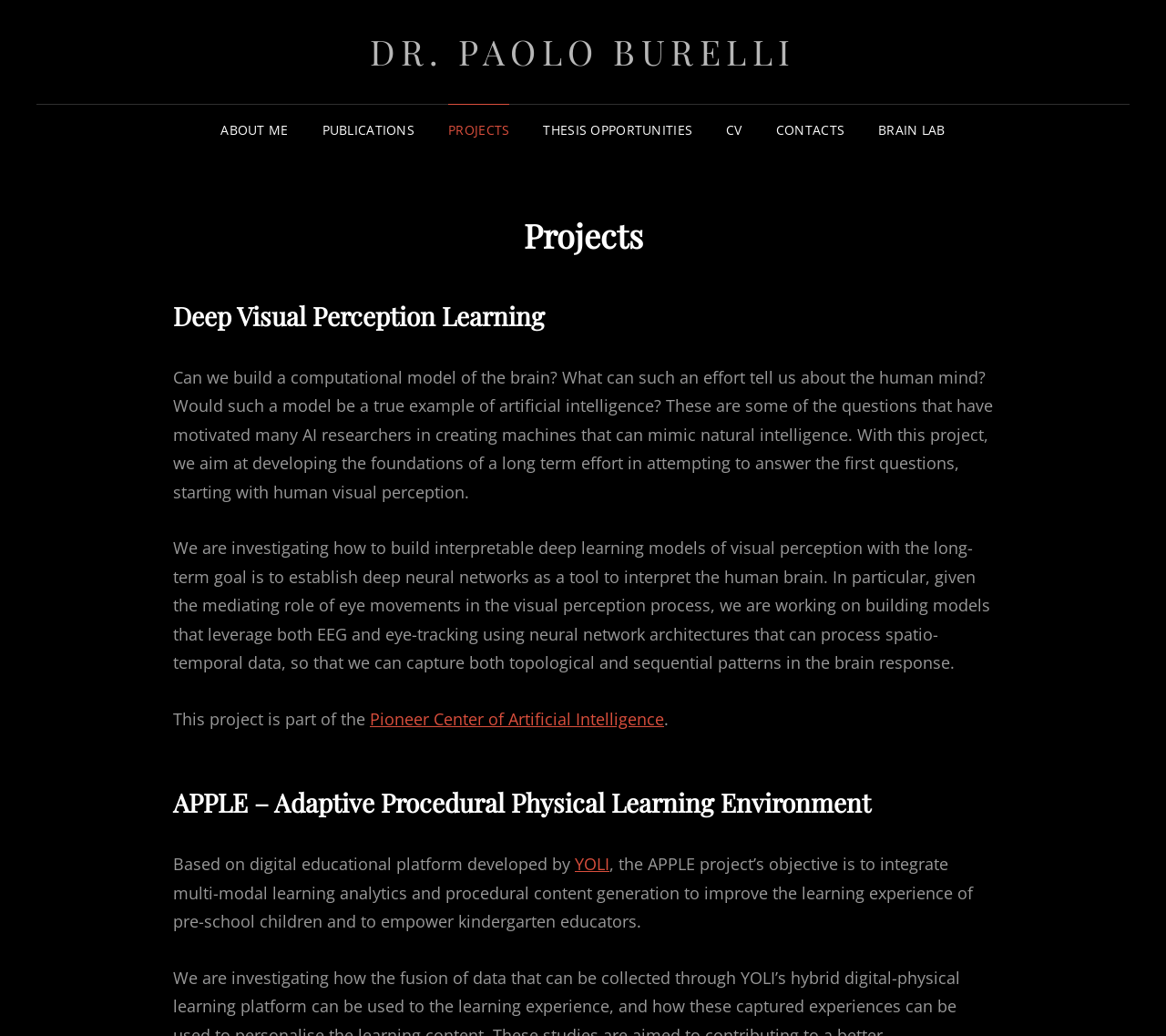From the details in the image, provide a thorough response to the question: How many projects are listed on this page?

I counted the number of project descriptions on the page, which are 'Deep Visual Perception Learning' and 'APPLE – Adaptive Procedural Physical Learning Environment', so there are 2 projects listed.